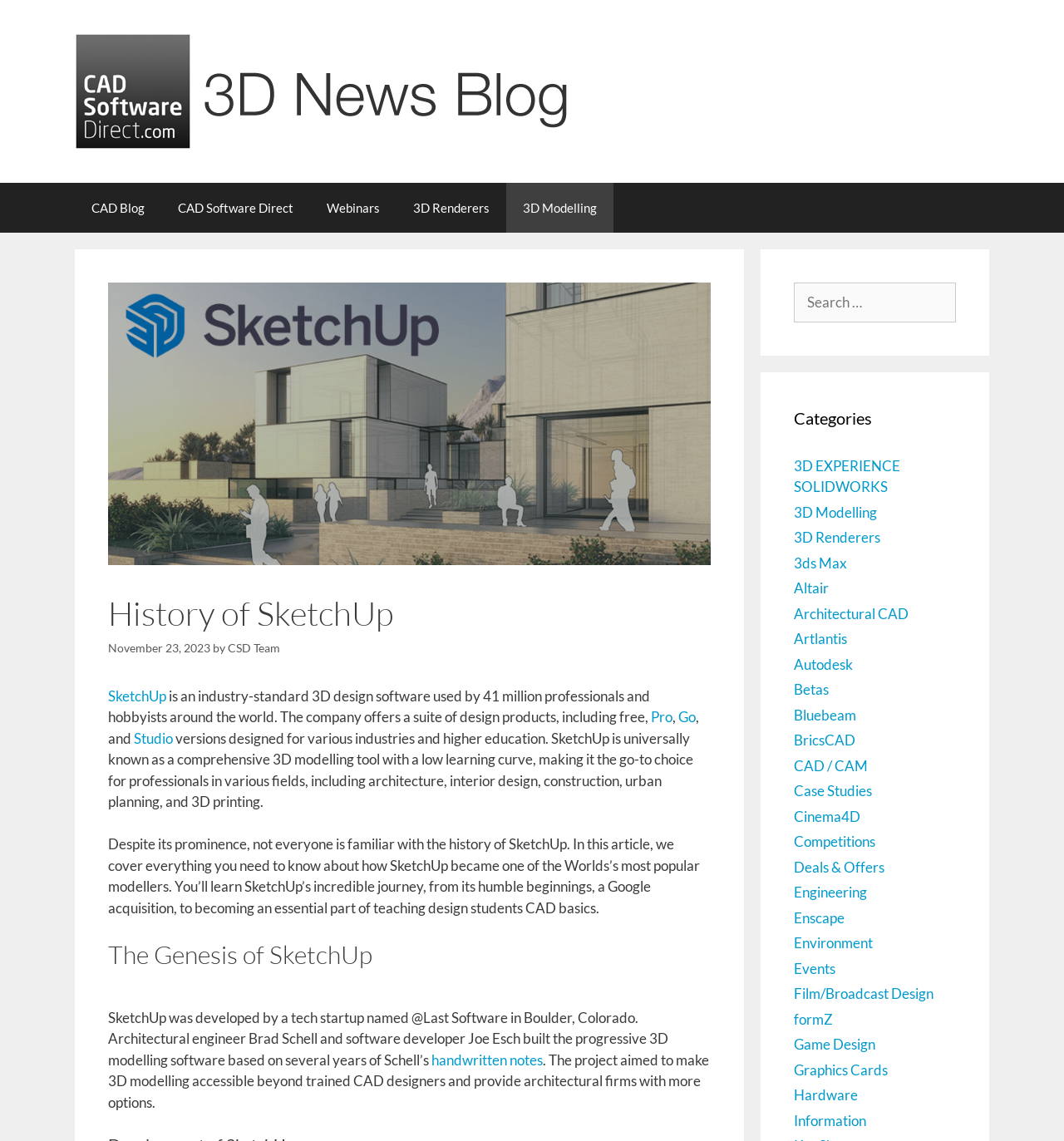Determine the bounding box coordinates of the section I need to click to execute the following instruction: "Read the article about the history of SketchUp". Provide the coordinates as four float numbers between 0 and 1, i.e., [left, top, right, bottom].

[0.102, 0.52, 0.668, 0.576]